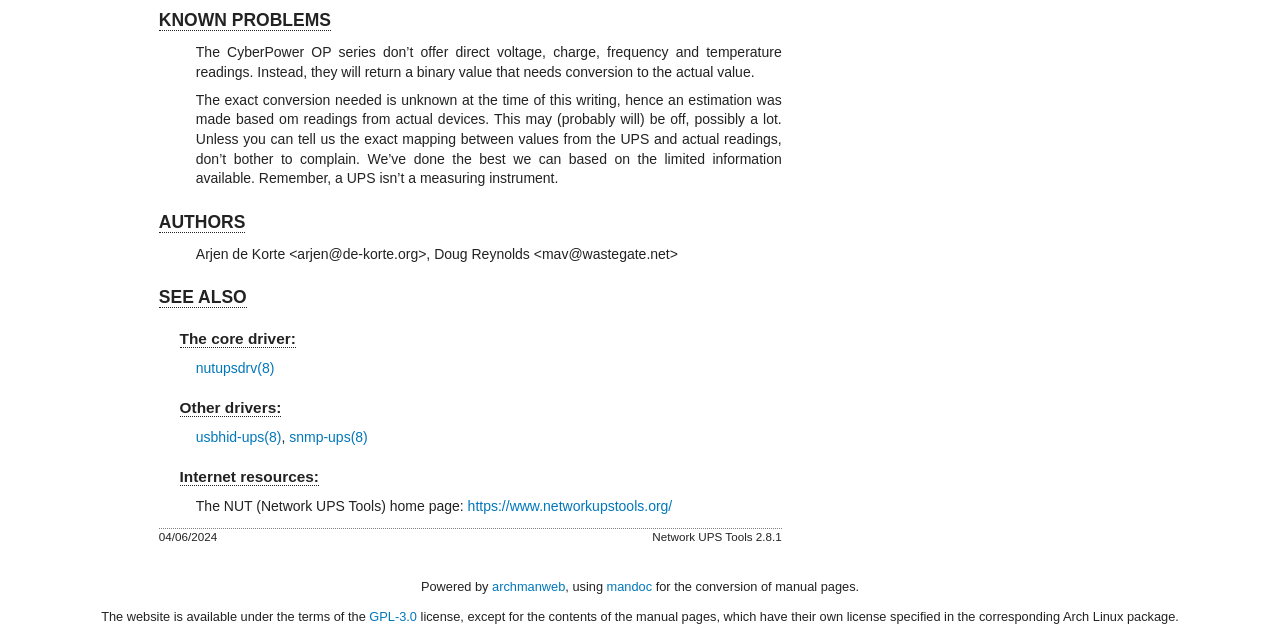Determine the bounding box for the UI element described here: "The core driver:".

[0.14, 0.515, 0.231, 0.543]